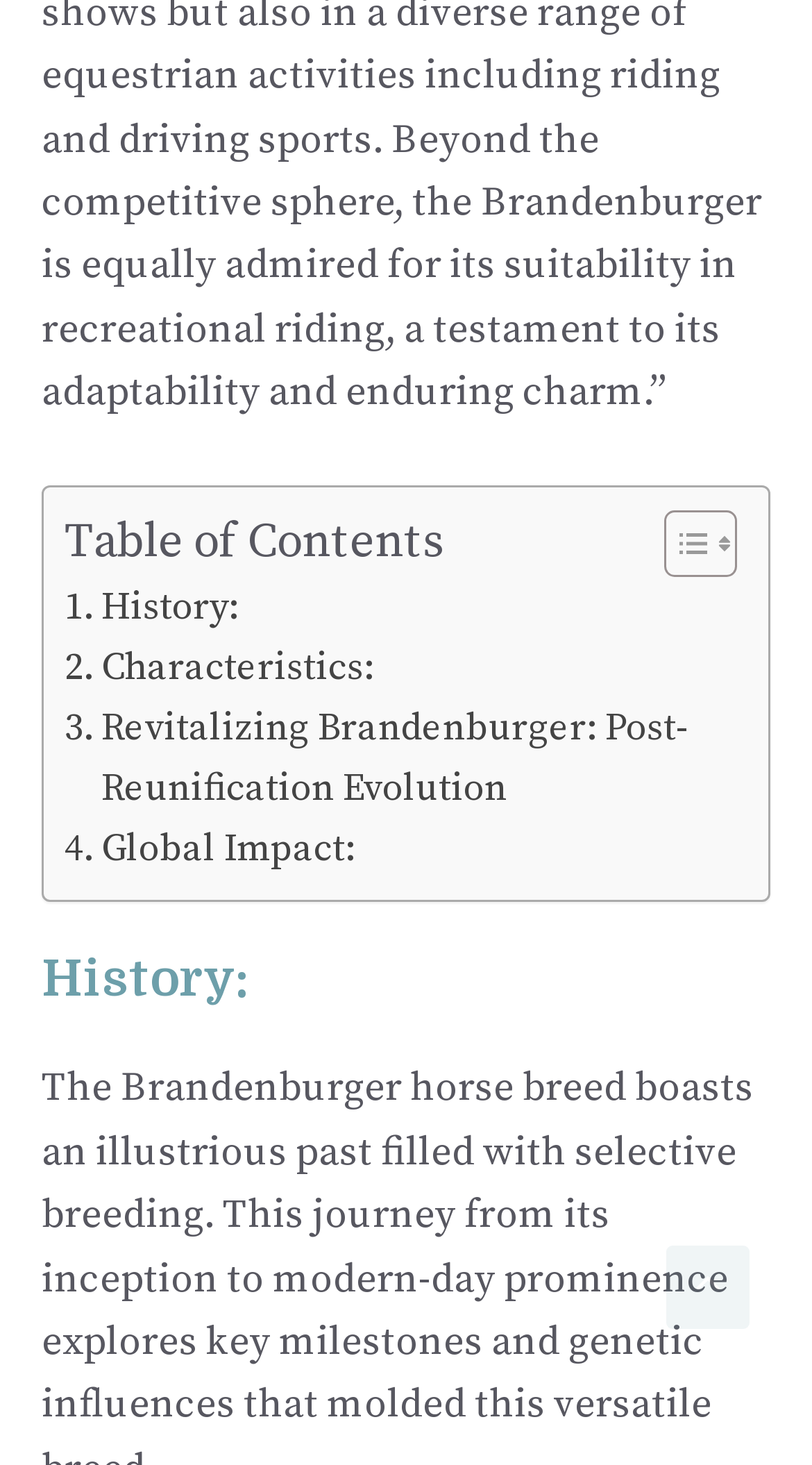Please answer the following question using a single word or phrase: 
What is the last item in the table of contents?

Global Impact: